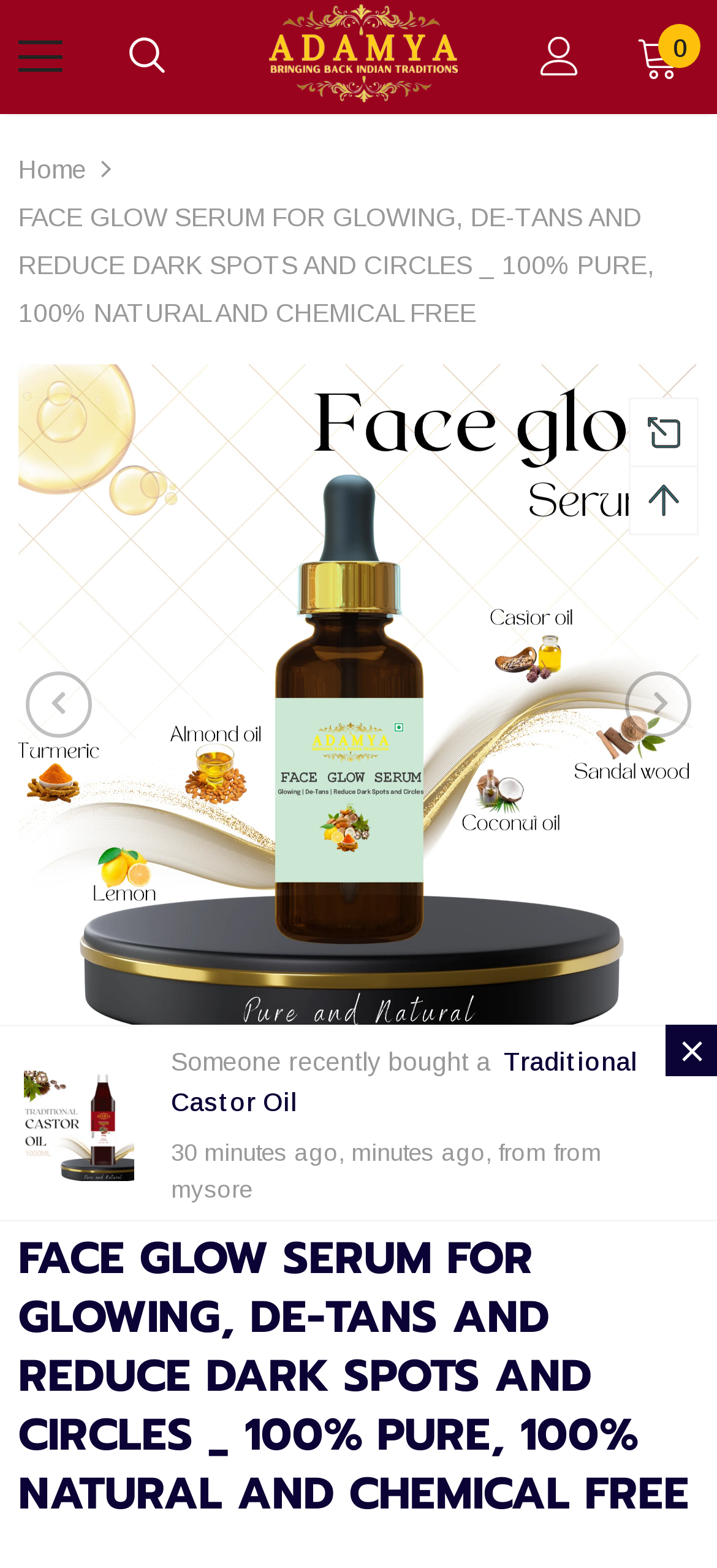What is the text on the button located at the top-right corner of the webpage?
Give a detailed and exhaustive answer to the question.

The button located at the top-right corner of the webpage has the text 'Close' on it, indicating that it can be used to close a popup or modal window.